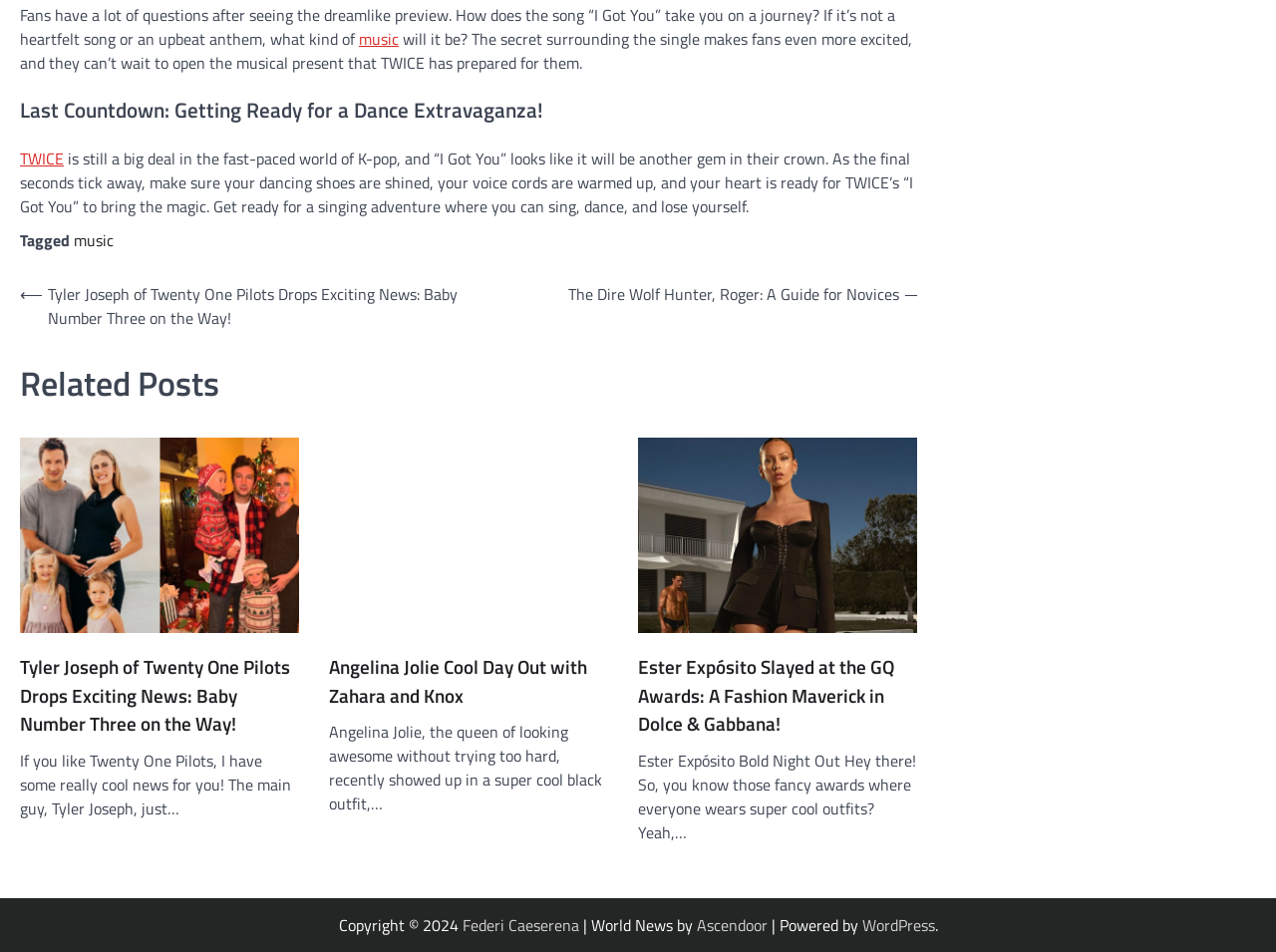Determine the bounding box coordinates in the format (top-left x, top-left y, bottom-right x, bottom-right y). Ensure all values are floating point numbers between 0 and 1. Identify the bounding box of the UI element described by: Federi Caeserena

[0.362, 0.959, 0.454, 0.984]